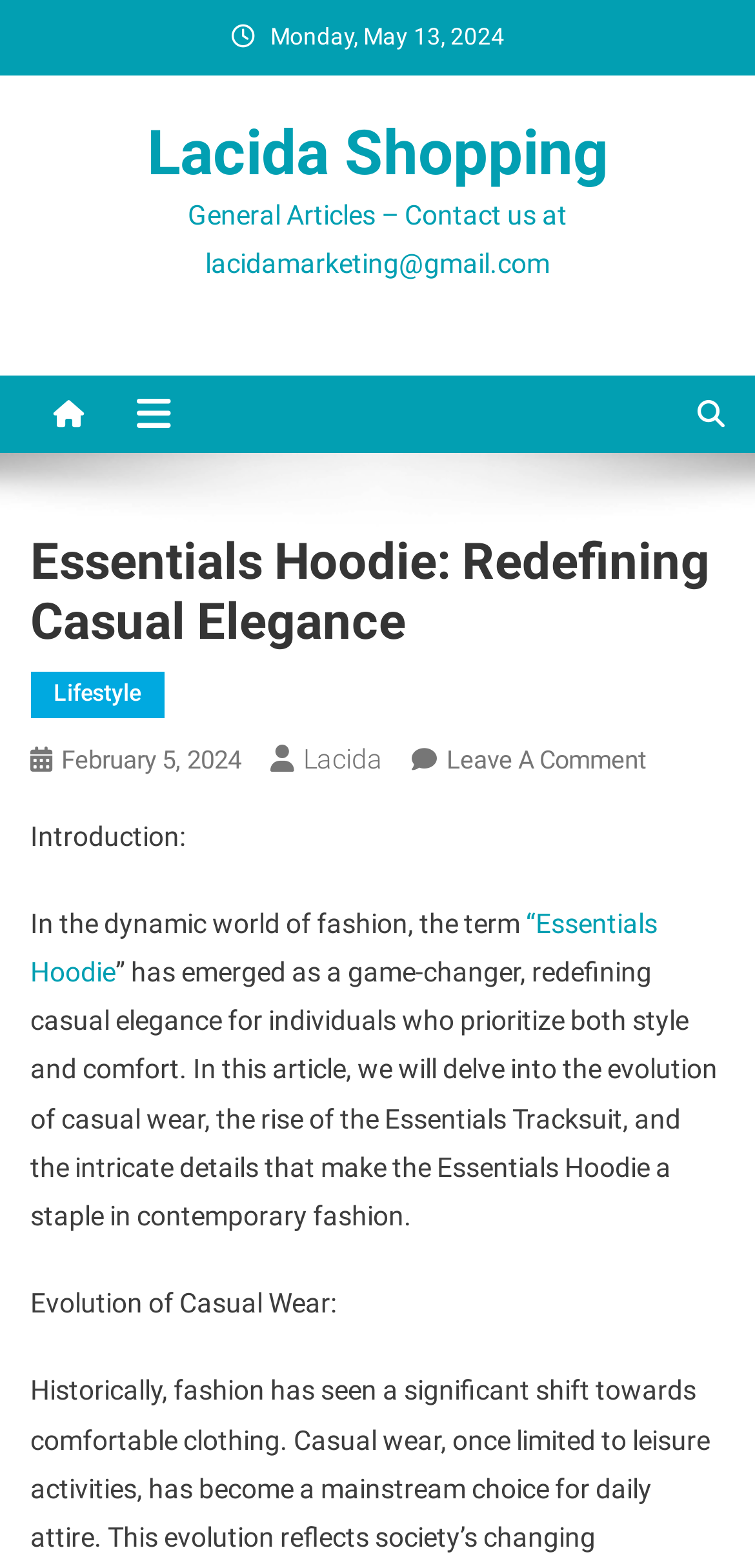Carefully examine the image and provide an in-depth answer to the question: What is the category of the article?

The category of the article can be found in the header section, where it says 'Lifestyle' next to the article title.